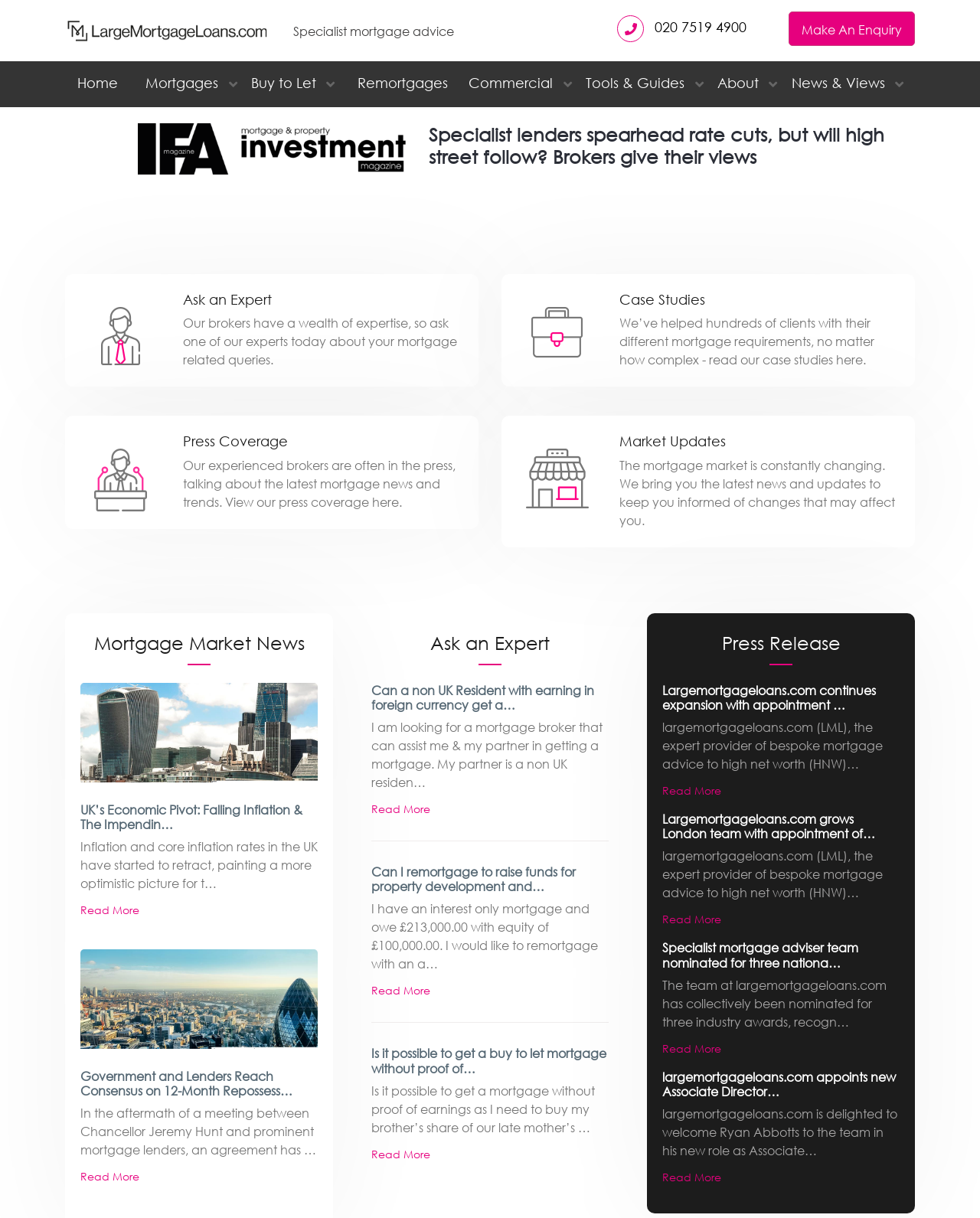Locate the bounding box coordinates of the segment that needs to be clicked to meet this instruction: "Click the 'Read More' link".

[0.082, 0.741, 0.145, 0.753]